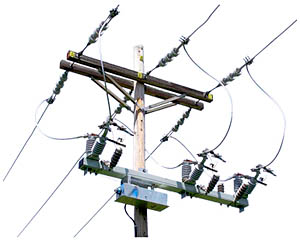What is the importance of cybersecurity in this context?
Refer to the image and give a detailed answer to the question.

The caption highlights the essential role of power grids in modern society and the vulnerability of power systems to cyber attacks, which emphasizes the importance of cybersecurity in safeguarding integral systems that power everyday life.